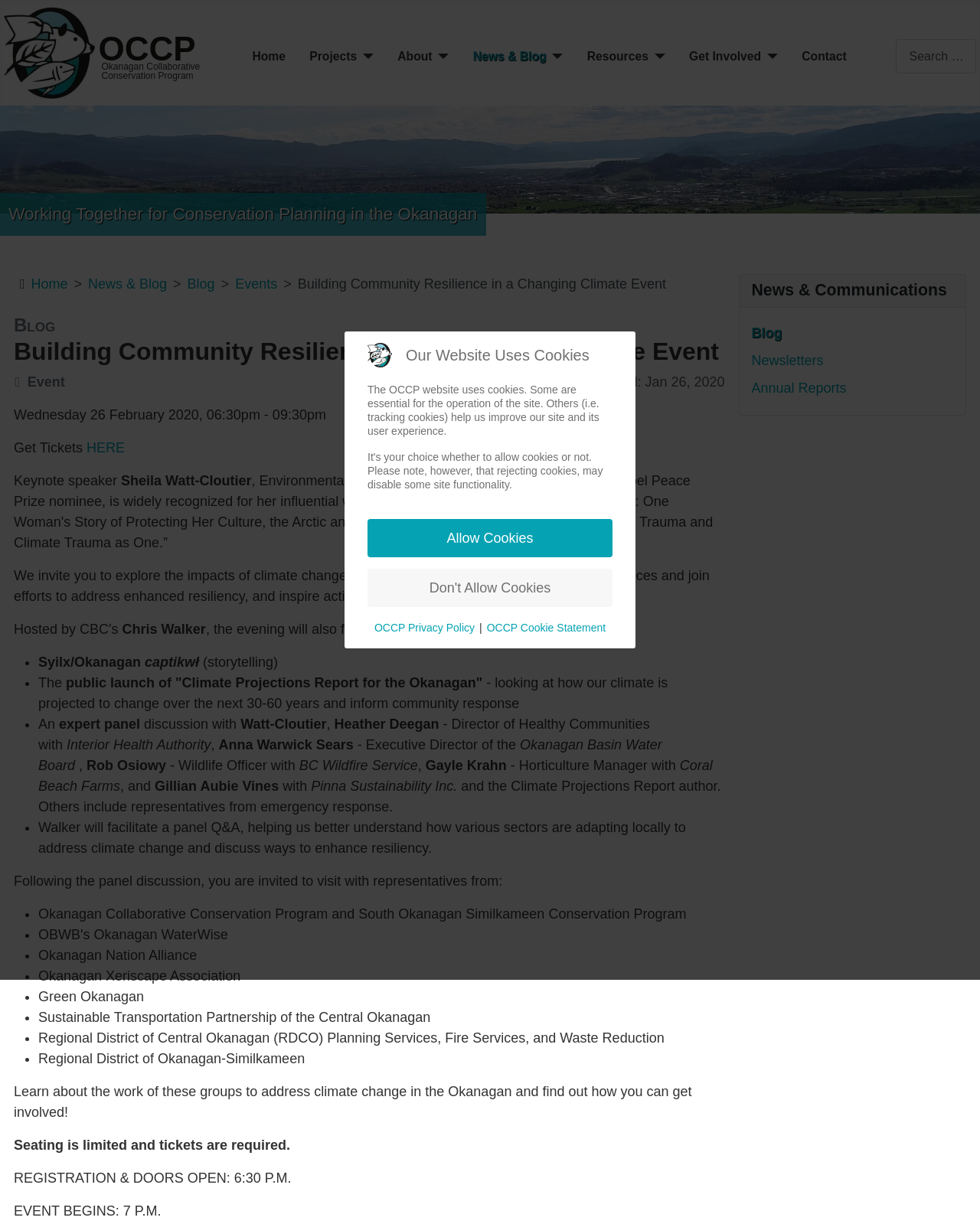Given the description of the UI element: "OCCPOkanagan Collaborative Conservation Program", predict the bounding box coordinates in the form of [left, top, right, bottom], with each value being a float between 0 and 1.

[0.004, 0.006, 0.207, 0.081]